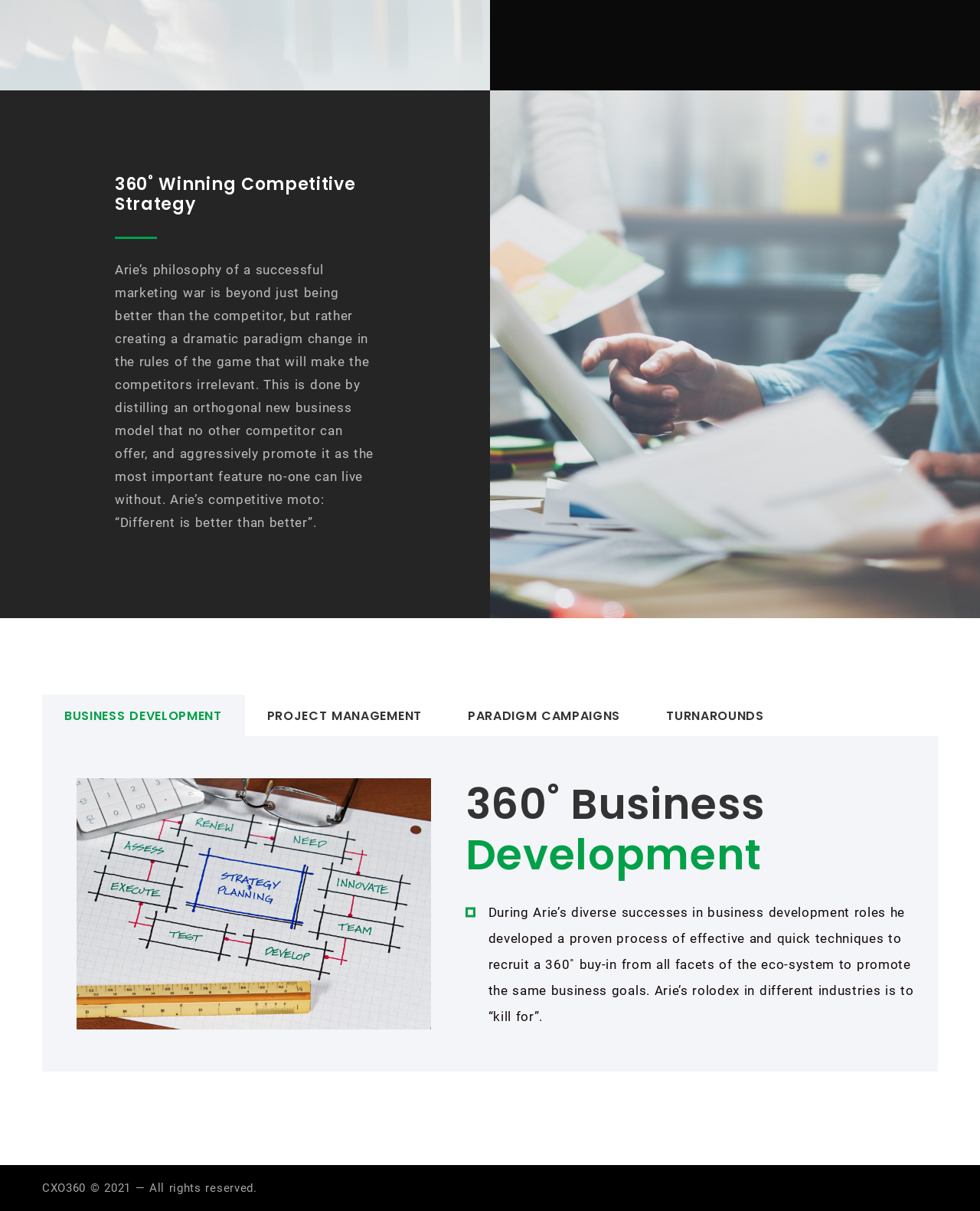Calculate the bounding box coordinates for the UI element based on the following description: "BUSINESS DEVELOPMENT". Ensure the coordinates are four float numbers between 0 and 1, i.e., [left, top, right, bottom].

[0.042, 0.573, 0.25, 0.608]